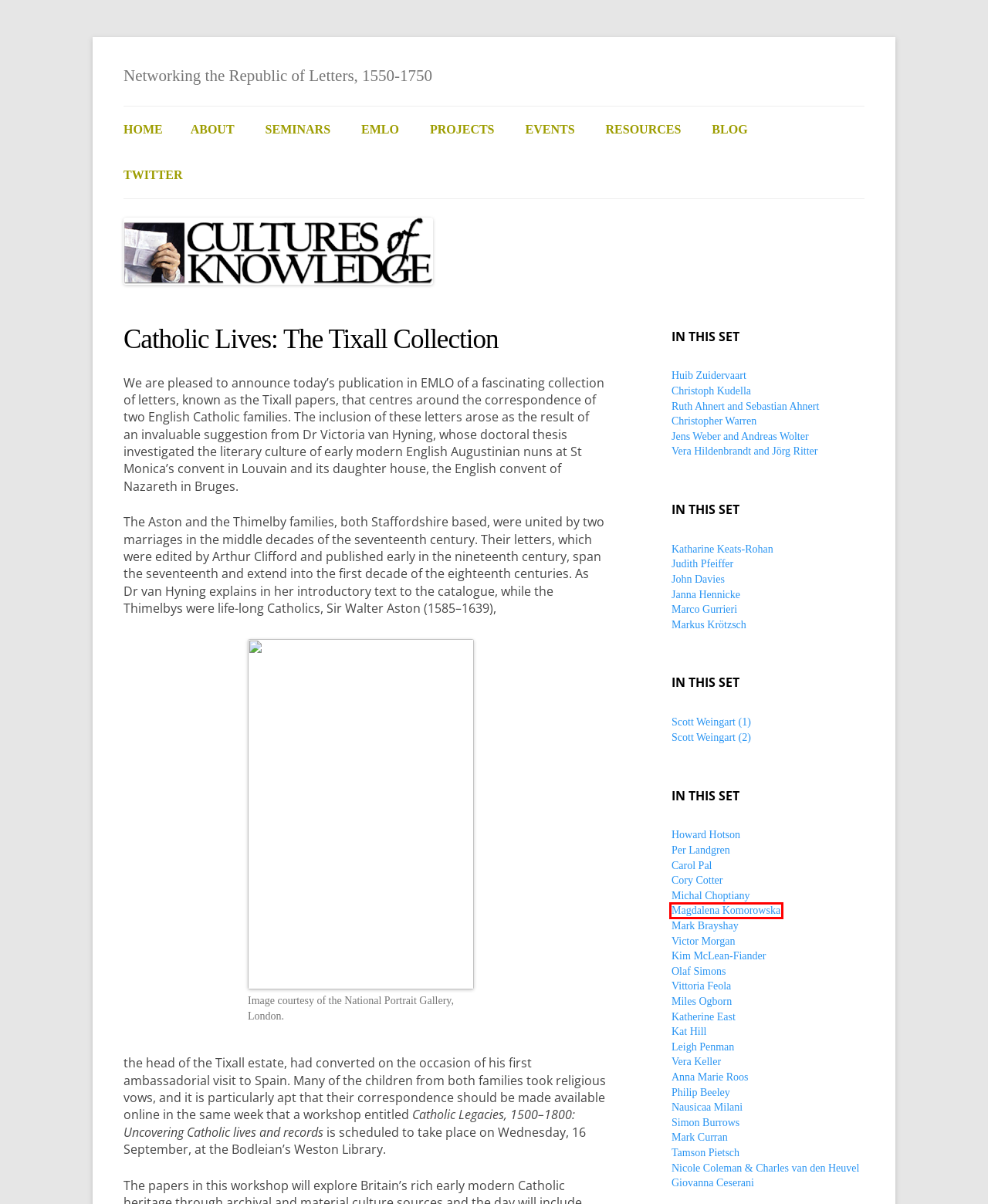Review the webpage screenshot and focus on the UI element within the red bounding box. Select the best-matching webpage description for the new webpage that follows after clicking the highlighted element. Here are the candidates:
A. Huib Zuidervaart | Cultures of Knowledge
B. Events | Cultures of Knowledge
C. Magdalena Komorowska | Cultures of Knowledge
D. Mark Brayshay | Cultures of Knowledge
E. Miles Ogborn | Cultures of Knowledge
F. Vera Hildenbrandt and Jörg Ritter | Cultures of Knowledge
G. Anna Marie Roos | Cultures of Knowledge
H. Victor Morgan | Cultures of Knowledge

C